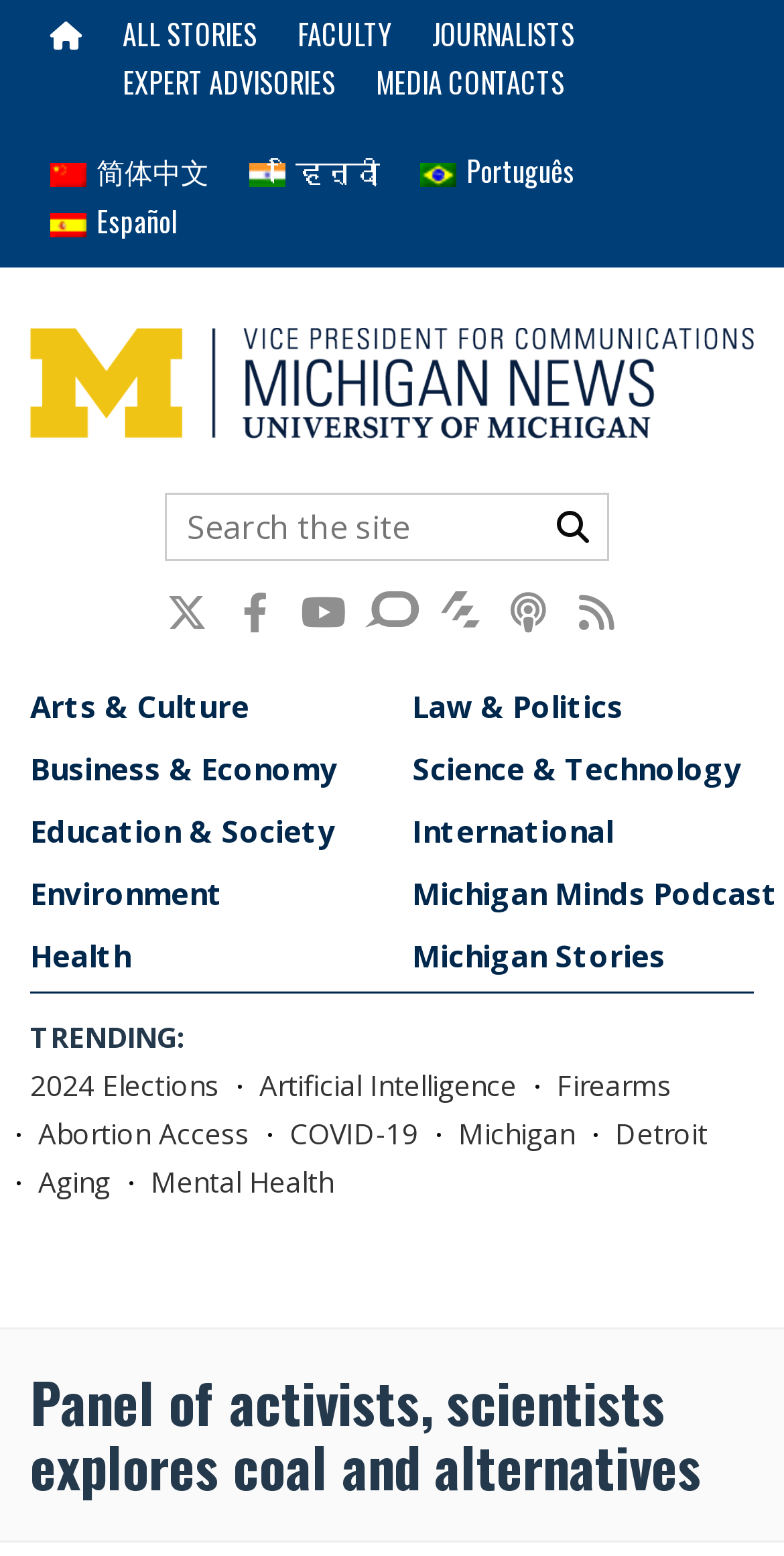Show the bounding box coordinates of the region that should be clicked to follow the instruction: "Visit the Facebook page."

[0.287, 0.381, 0.364, 0.407]